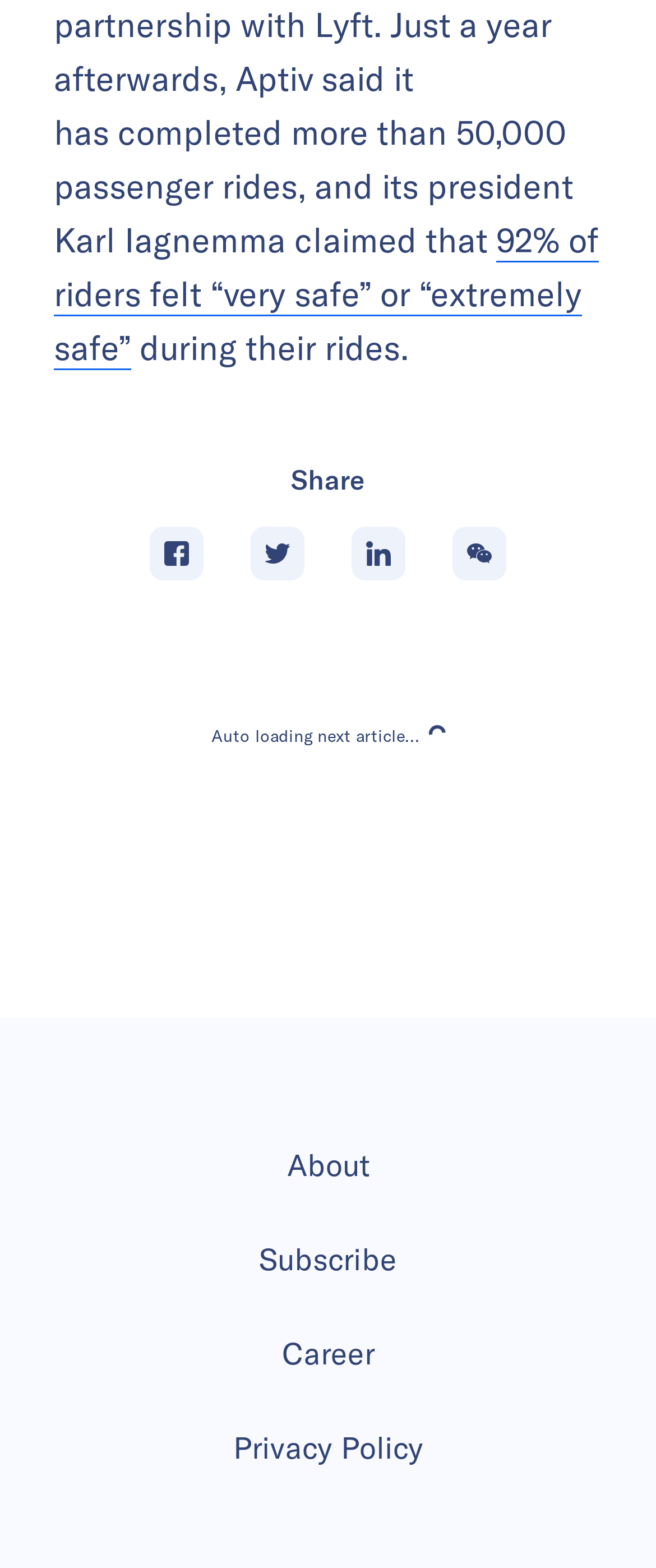Given the element description "About" in the screenshot, predict the bounding box coordinates of that UI element.

[0.041, 0.726, 0.959, 0.76]